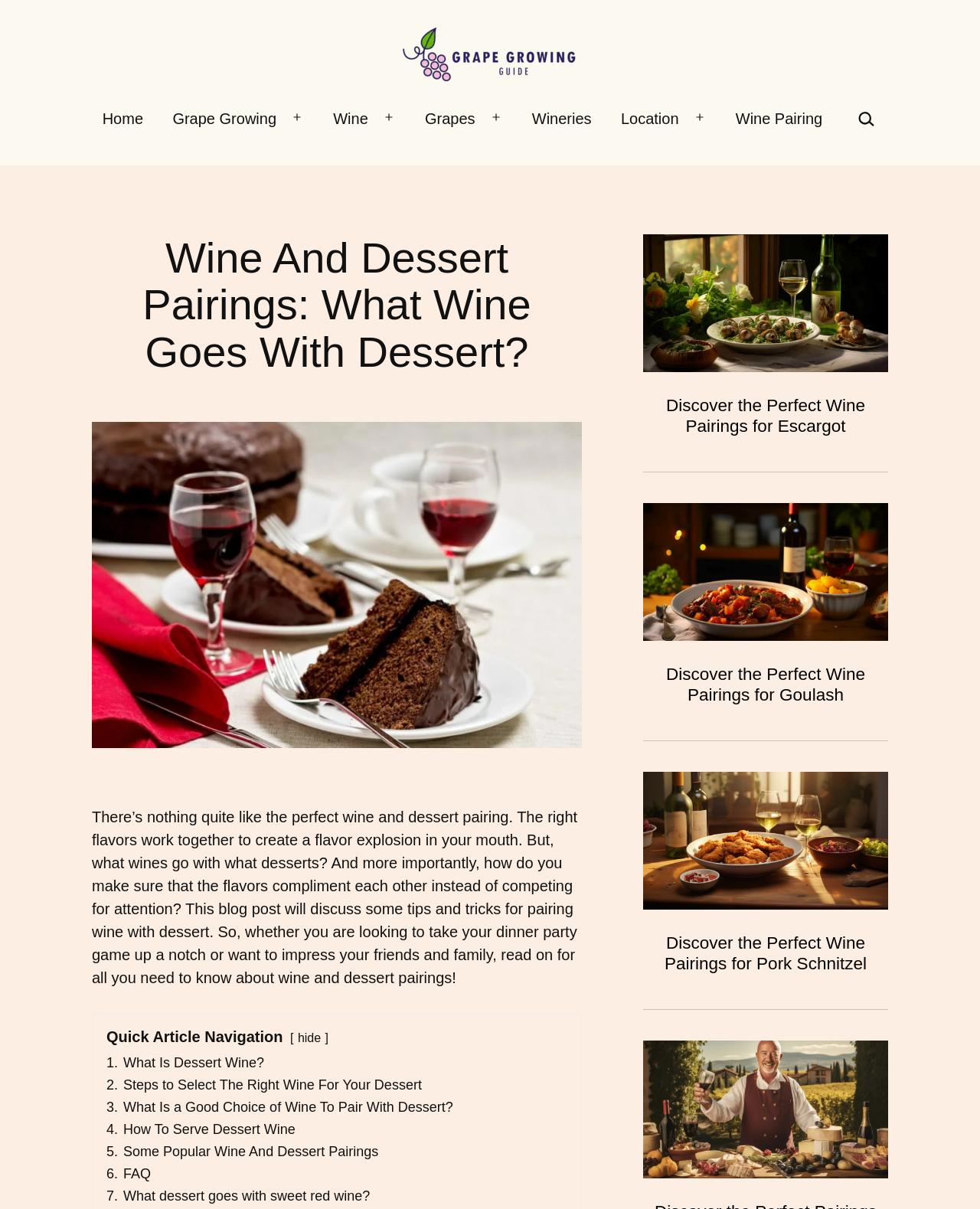Bounding box coordinates should be provided in the format (top-left x, top-left y, bottom-right x, bottom-right y) with all values between 0 and 1. Identify the bounding box for this UI element: Product Info

None